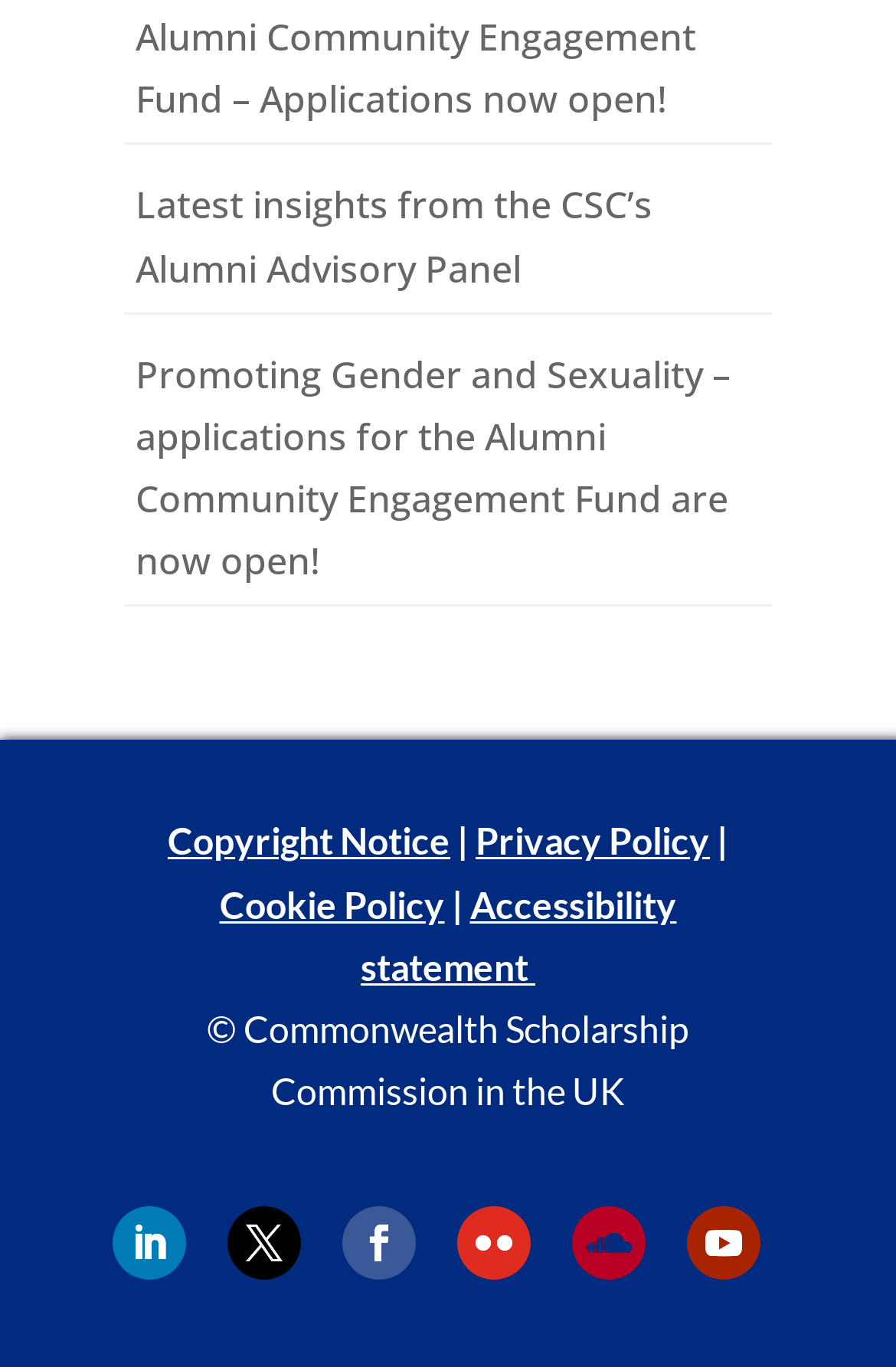Please identify the bounding box coordinates of the element's region that needs to be clicked to fulfill the following instruction: "View Alumni Community Engagement Fund applications". The bounding box coordinates should consist of four float numbers between 0 and 1, i.e., [left, top, right, bottom].

[0.151, 0.008, 0.777, 0.091]